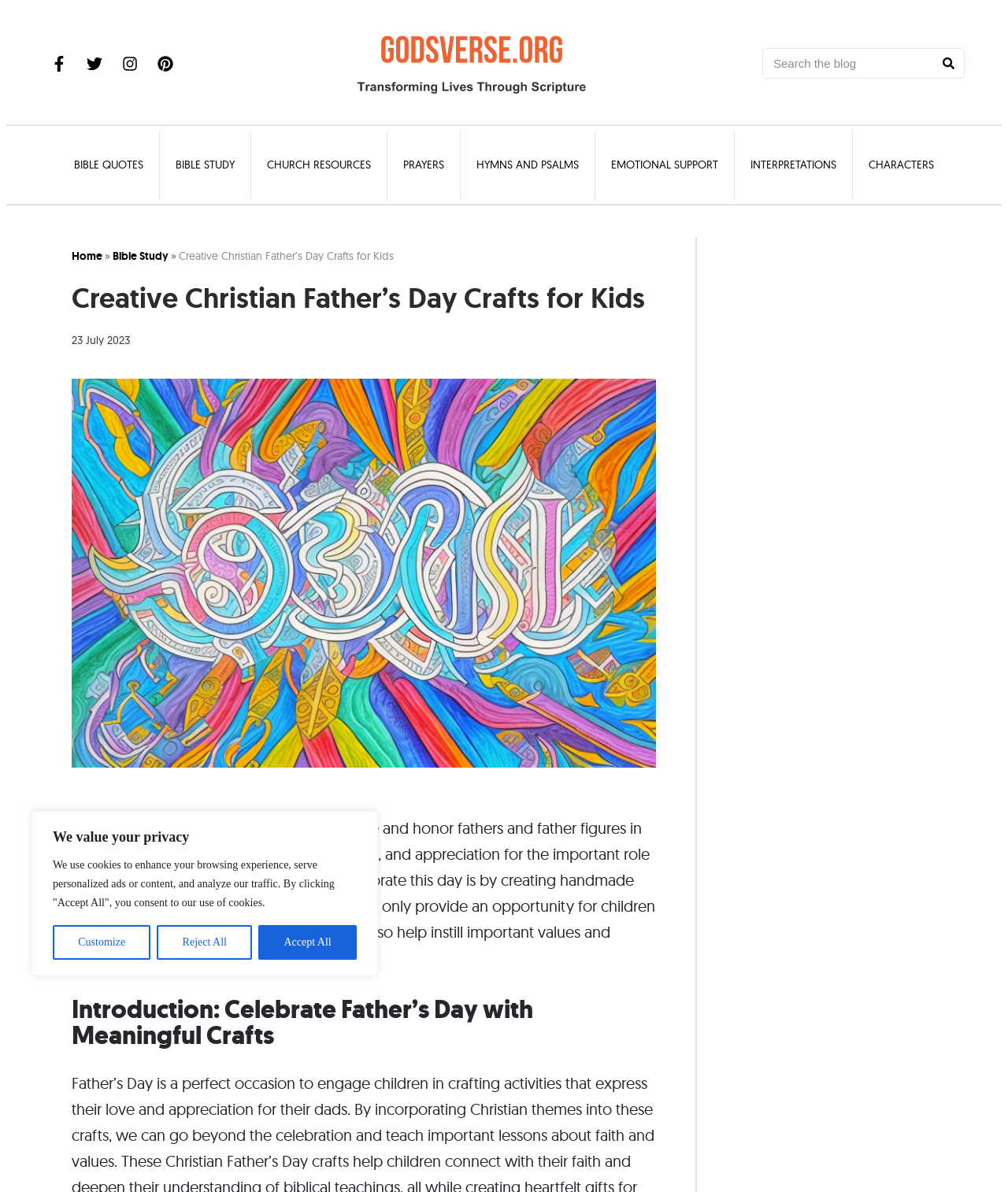Extract the main heading text from the webpage.

Creative Christian Father’s Day Crafts for Kids